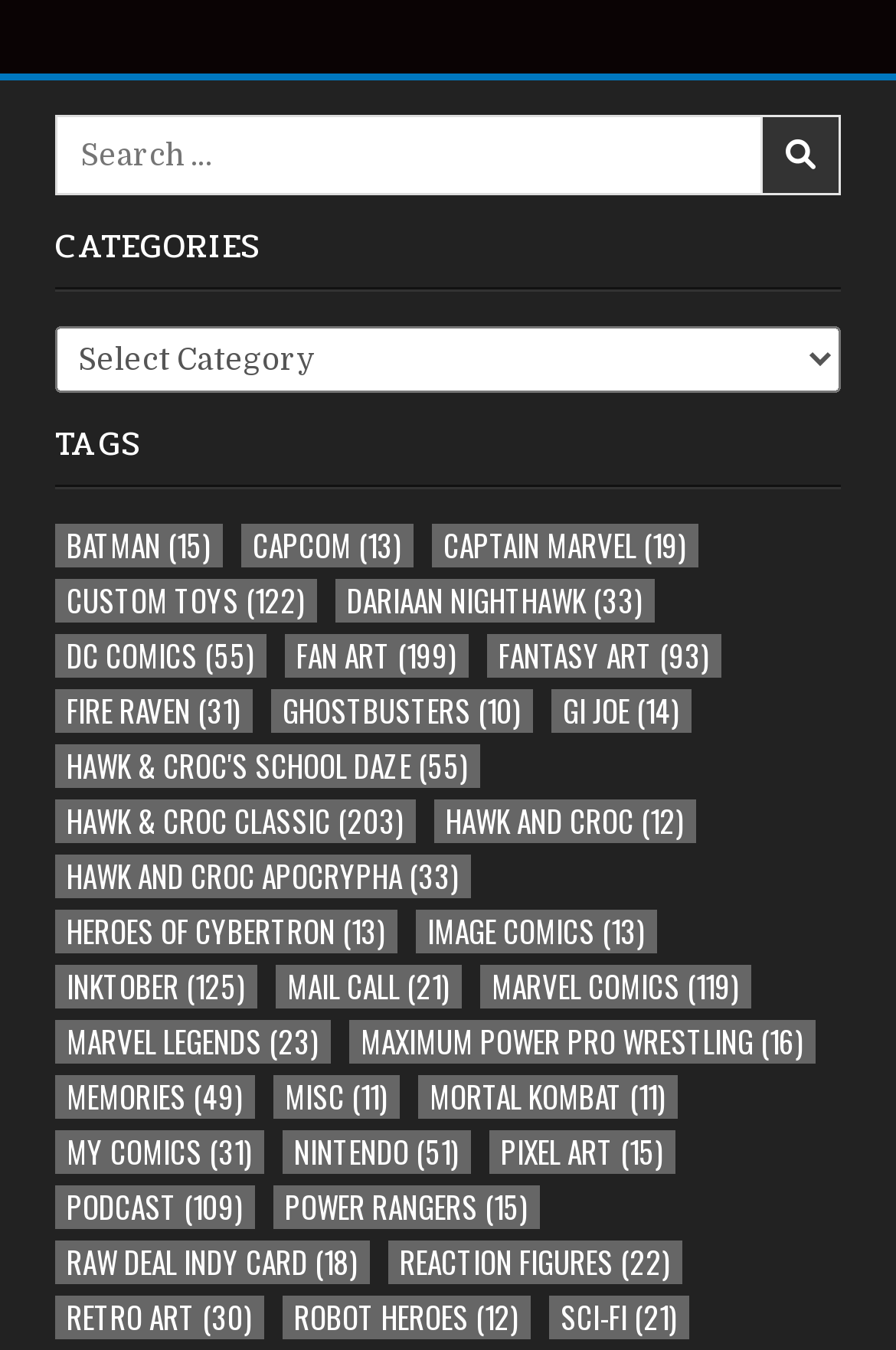Please determine the bounding box coordinates of the element to click in order to execute the following instruction: "Click on the Custom Toys link". The coordinates should be four float numbers between 0 and 1, specified as [left, top, right, bottom].

[0.062, 0.43, 0.354, 0.462]